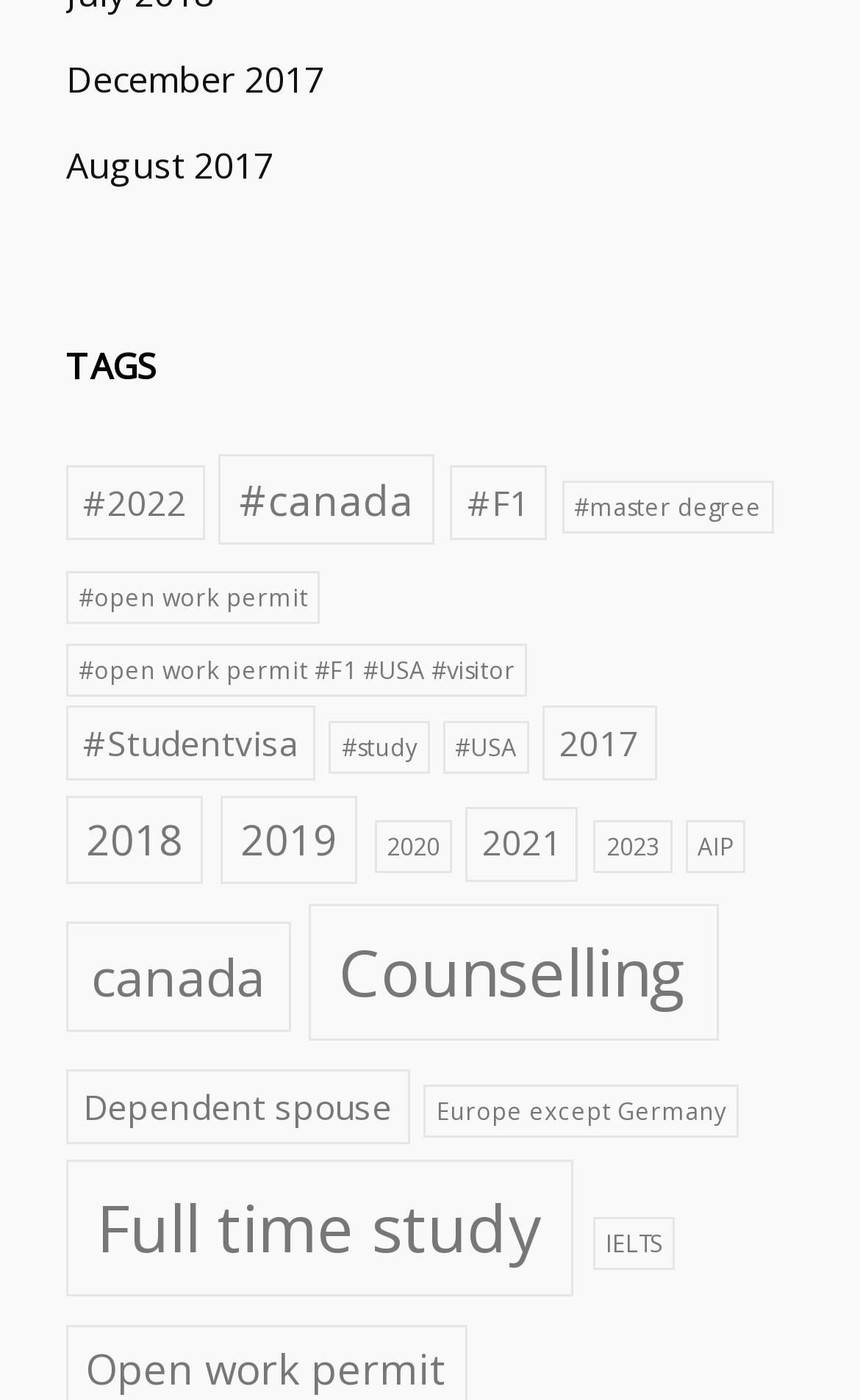Identify the bounding box coordinates for the UI element described by the following text: "Dependent spouse". Provide the coordinates as four float numbers between 0 and 1, in the format [left, top, right, bottom].

[0.077, 0.764, 0.476, 0.817]